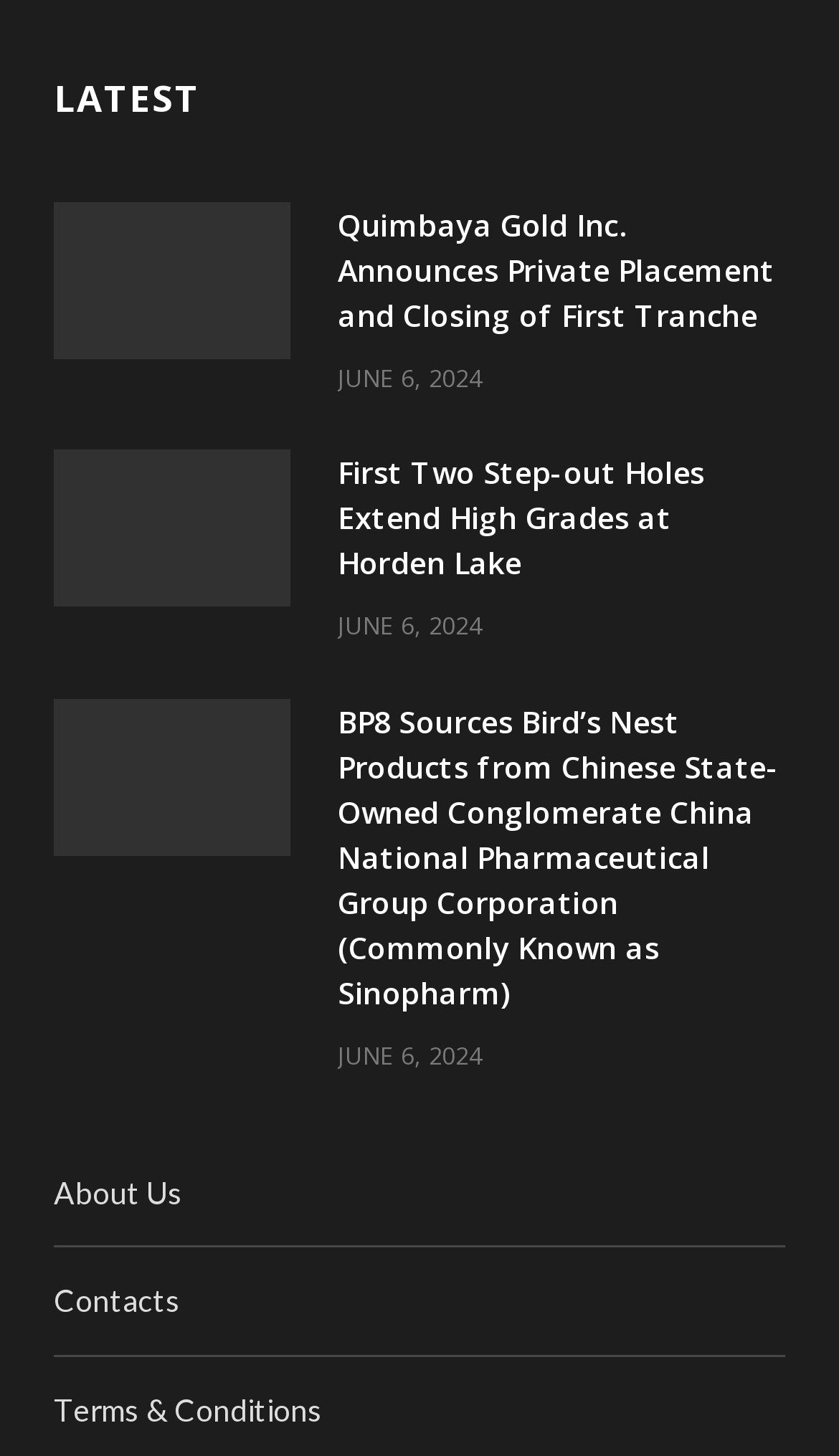Based on the element description "Contacts", predict the bounding box coordinates of the UI element.

[0.064, 0.881, 0.215, 0.906]